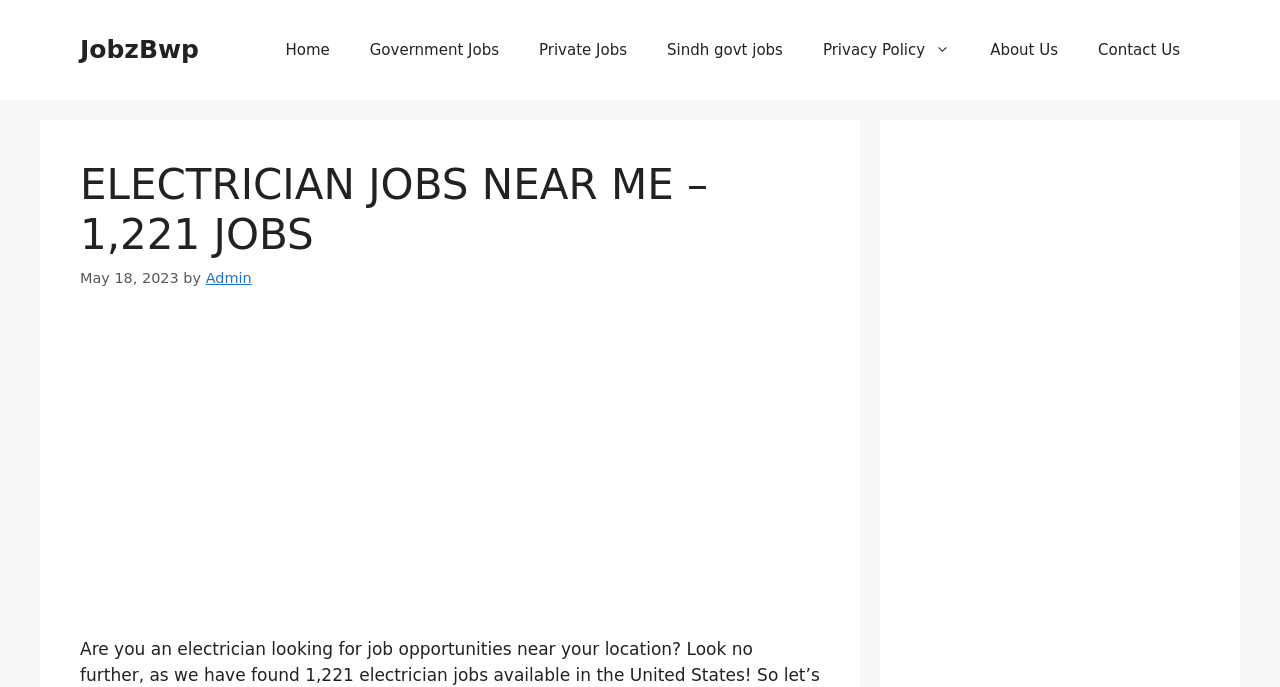Respond with a single word or phrase for the following question: 
What type of jobs are available on this website?

Government and Private Jobs